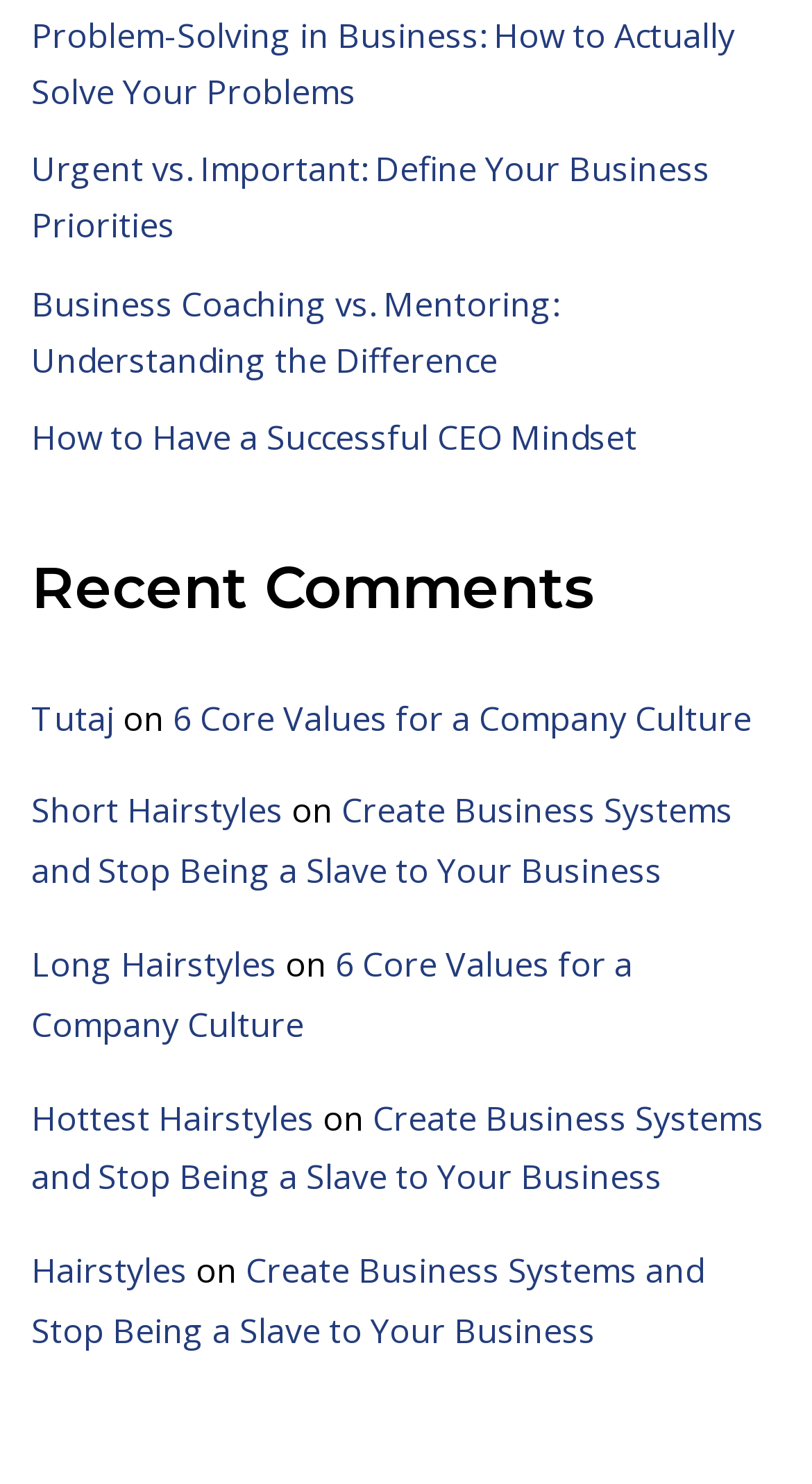Find the bounding box coordinates corresponding to the UI element with the description: "Tutaj". The coordinates should be formatted as [left, top, right, bottom], with values as floats between 0 and 1.

[0.038, 0.468, 0.141, 0.499]